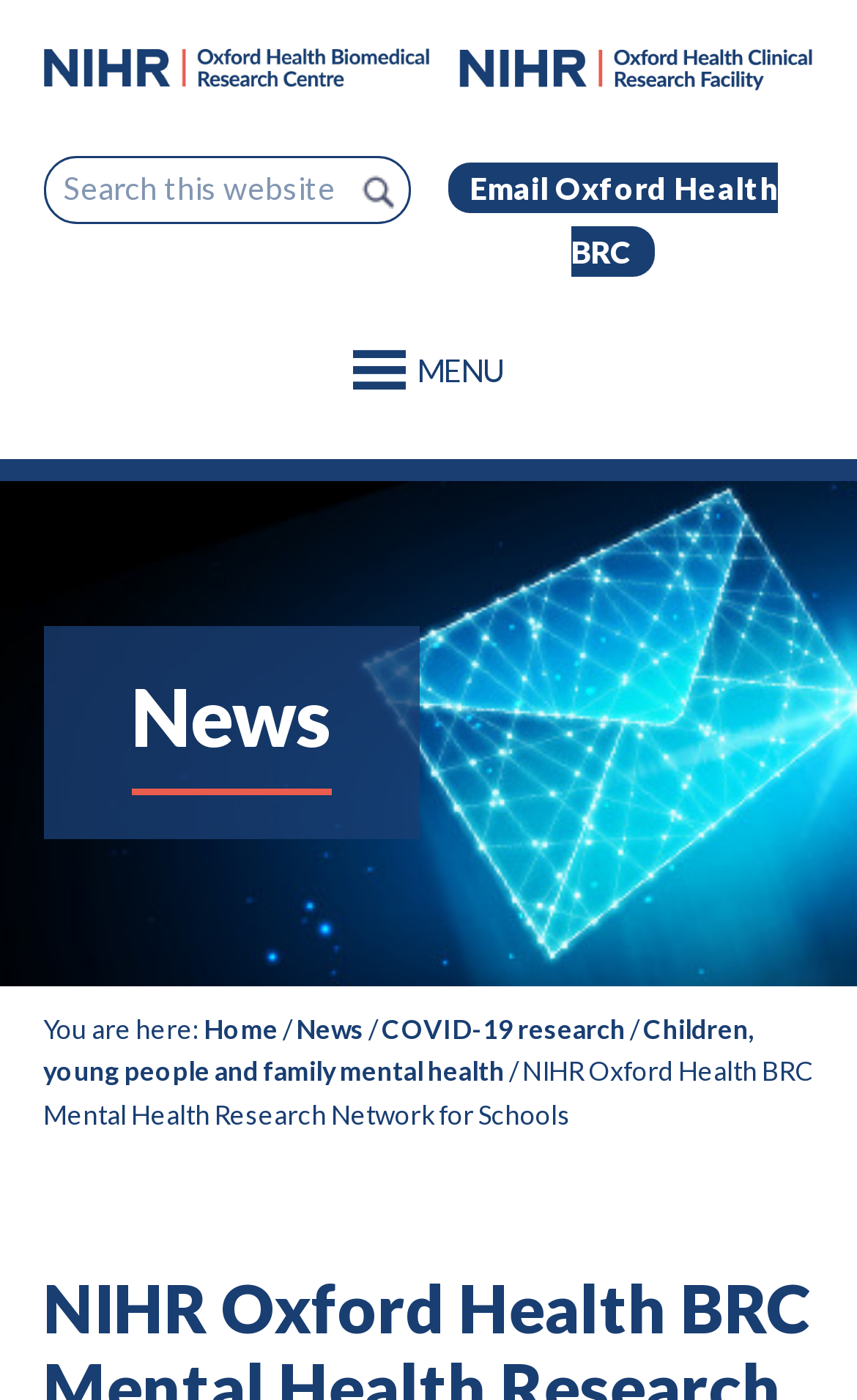Identify the bounding box for the described UI element: "MENUMENU".

[0.412, 0.233, 0.588, 0.296]